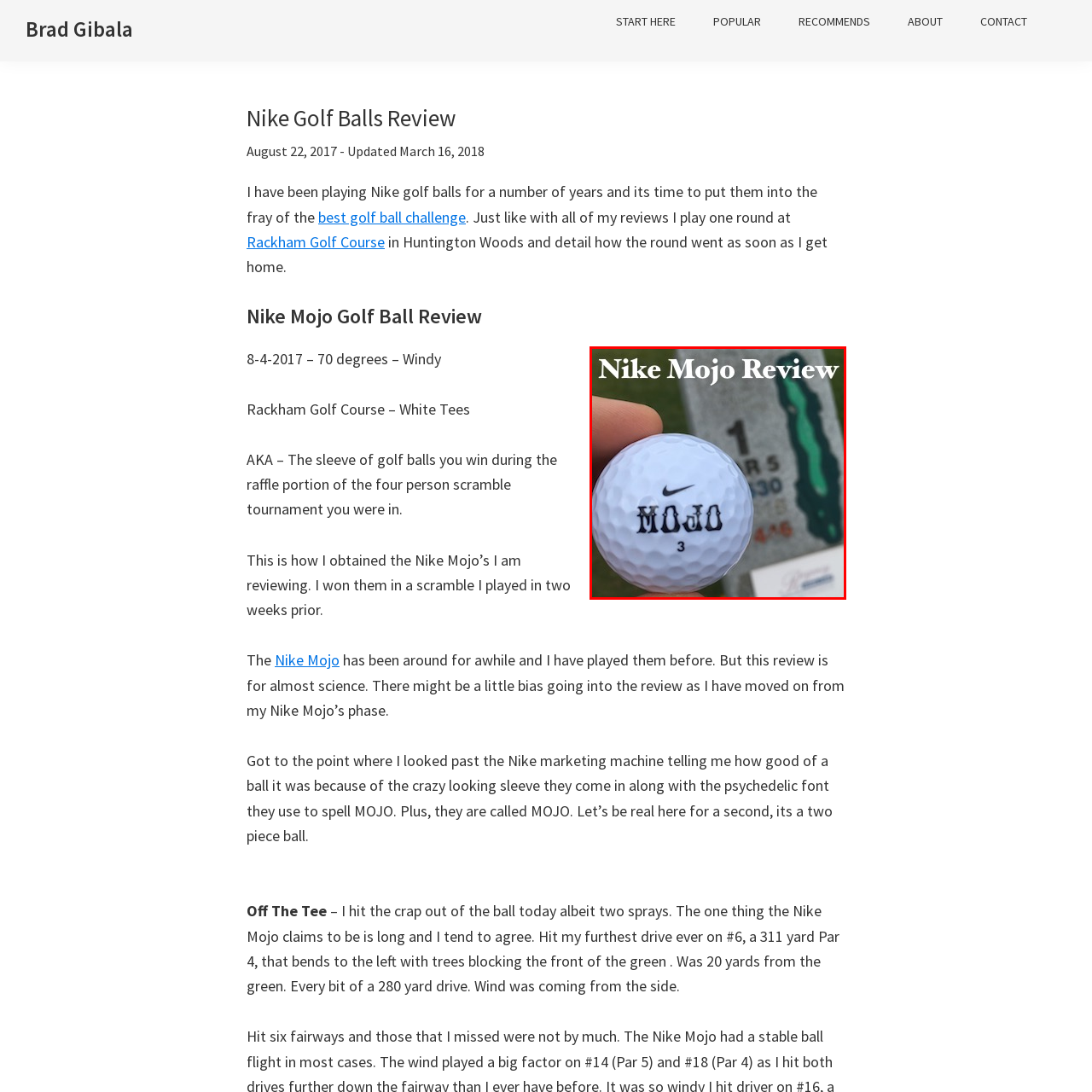What is the yardage of the golf hole?
Check the image inside the red bounding box and provide your answer in a single word or short phrase.

530 yards